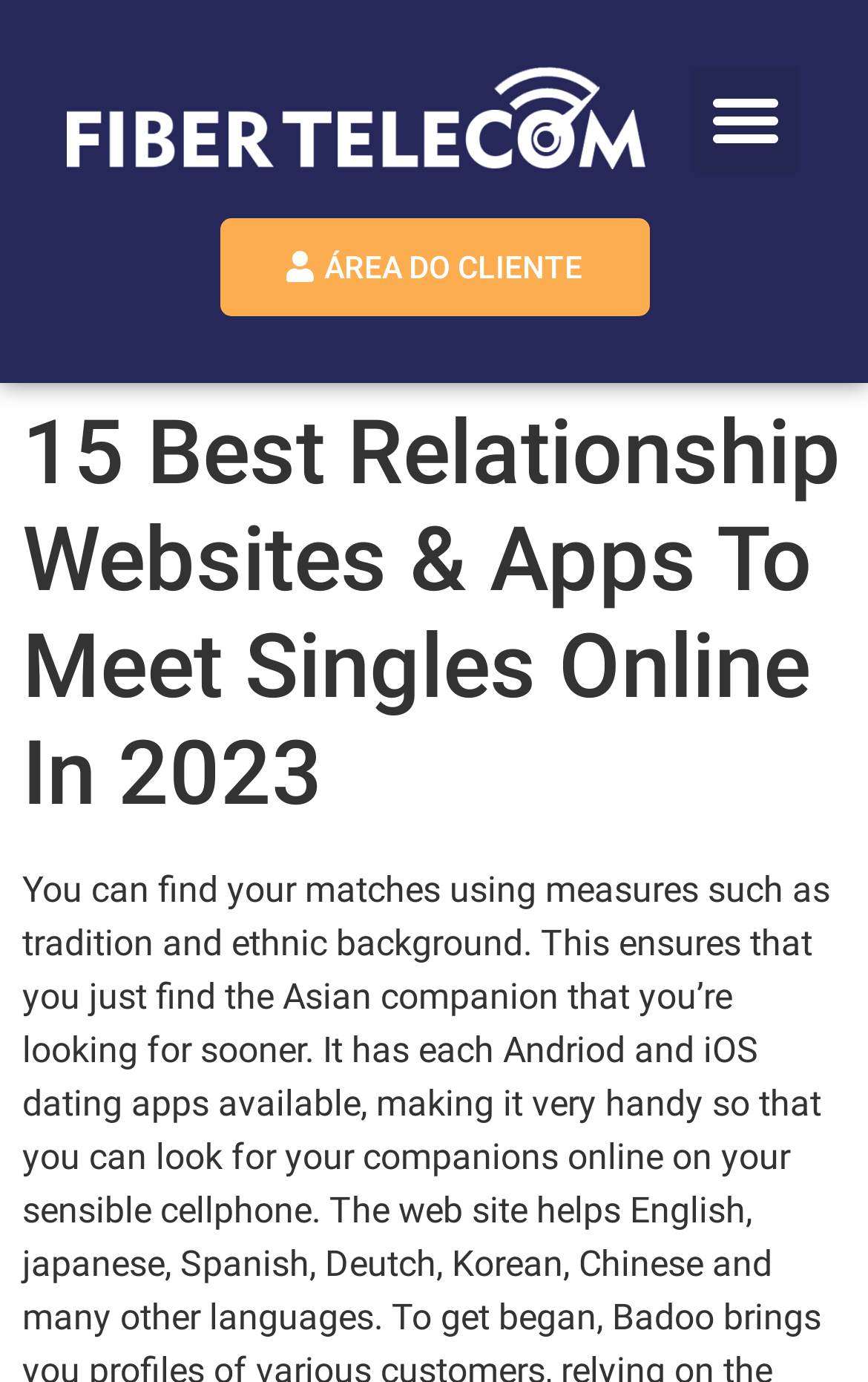Please find the bounding box coordinates (top-left x, top-left y, bottom-right x, bottom-right y) in the screenshot for the UI element described as follows: área do cliente

[0.253, 0.158, 0.747, 0.229]